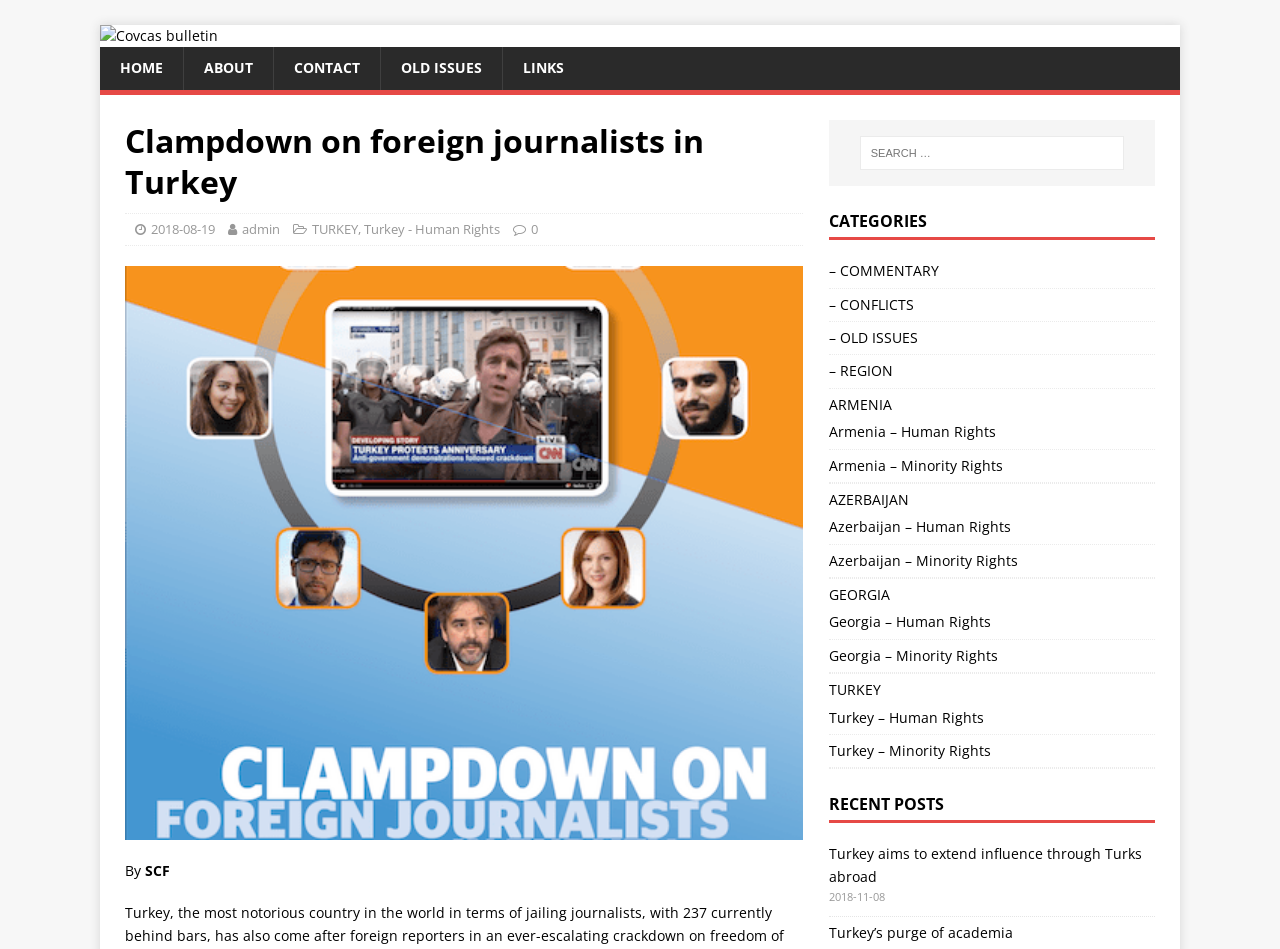How many navigation links are there at the top of the page?
Using the image as a reference, give a one-word or short phrase answer.

5